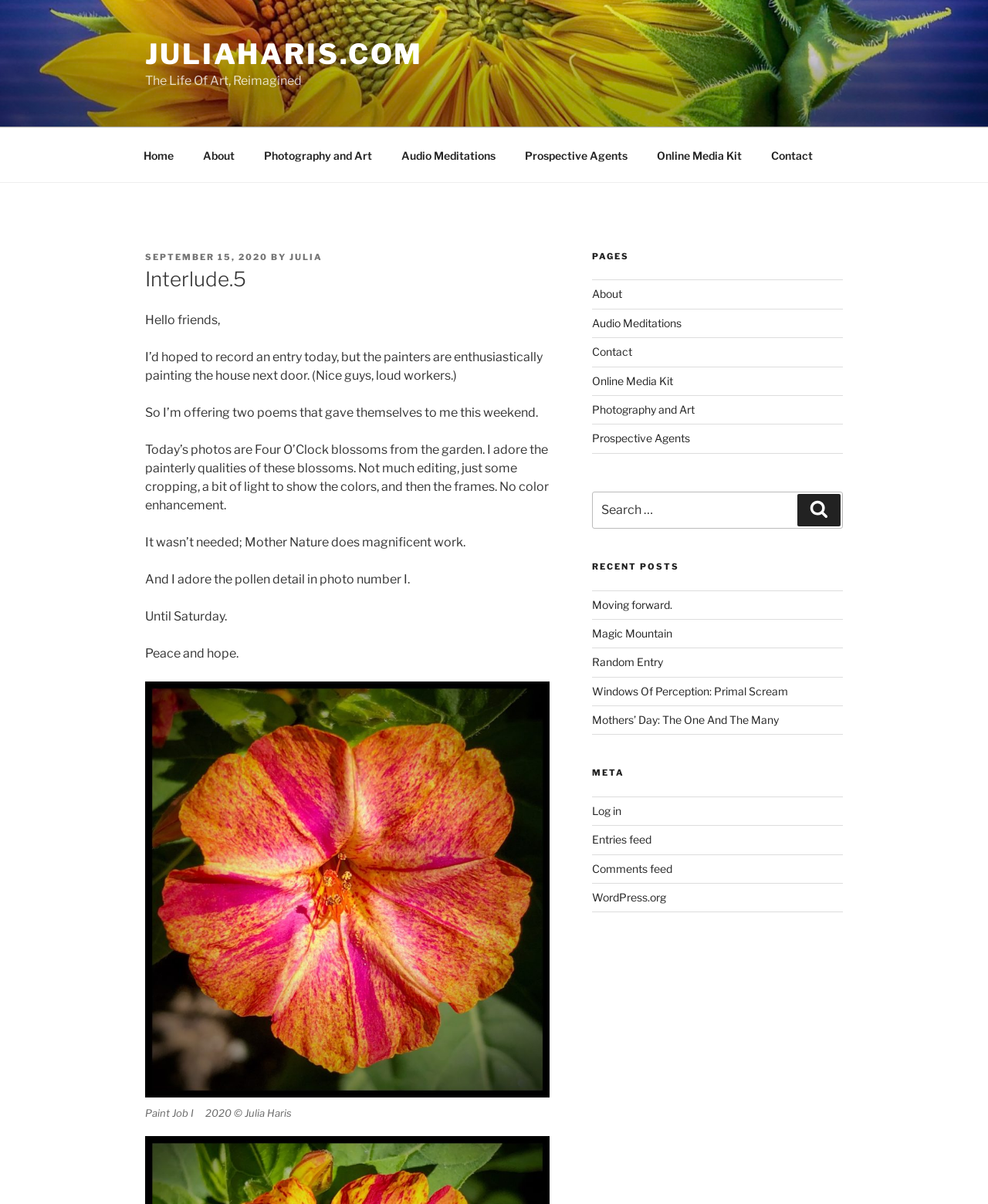Kindly determine the bounding box coordinates for the clickable area to achieve the given instruction: "View the 'About' page".

[0.191, 0.113, 0.251, 0.145]